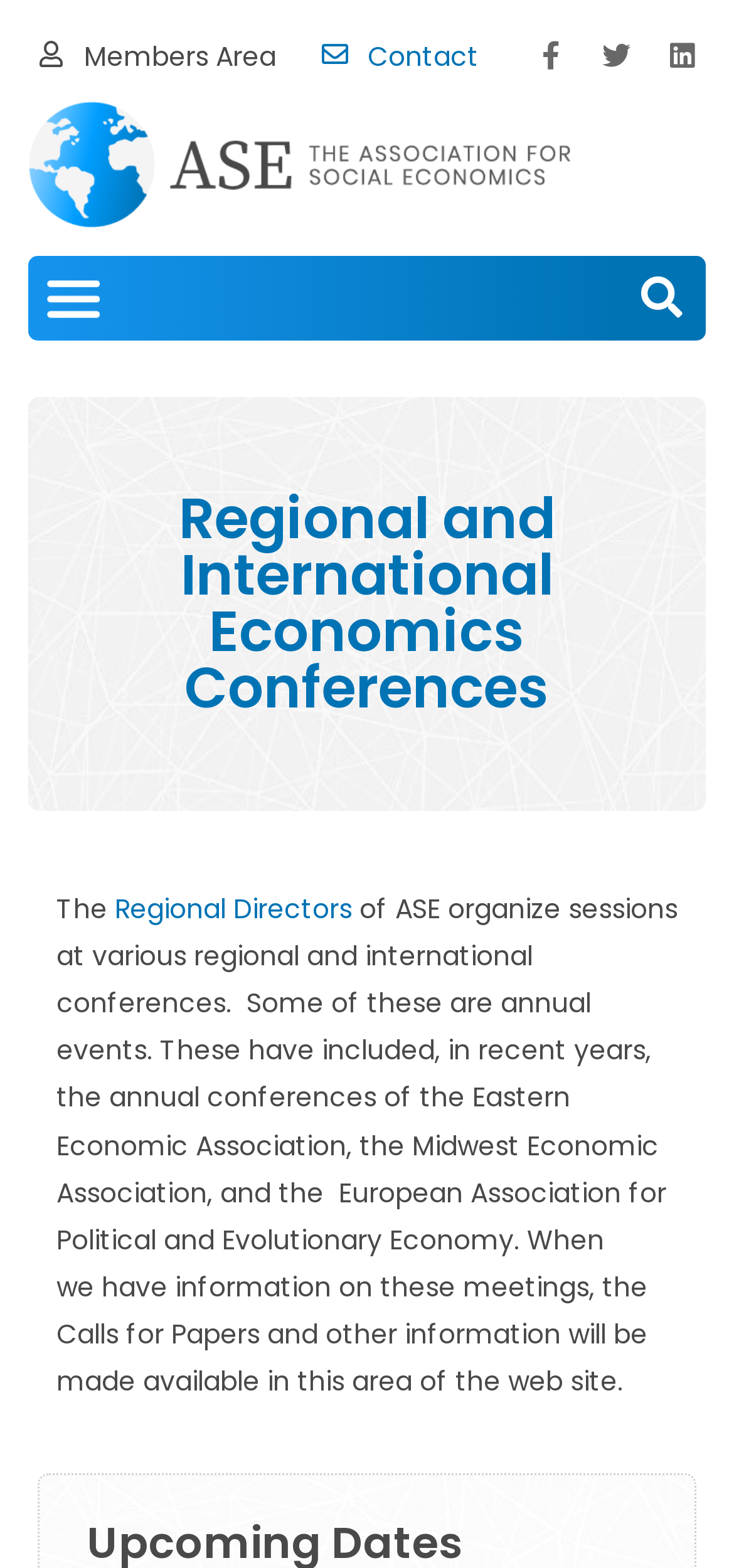How many social media links are available? Based on the image, give a response in one word or a short phrase.

3